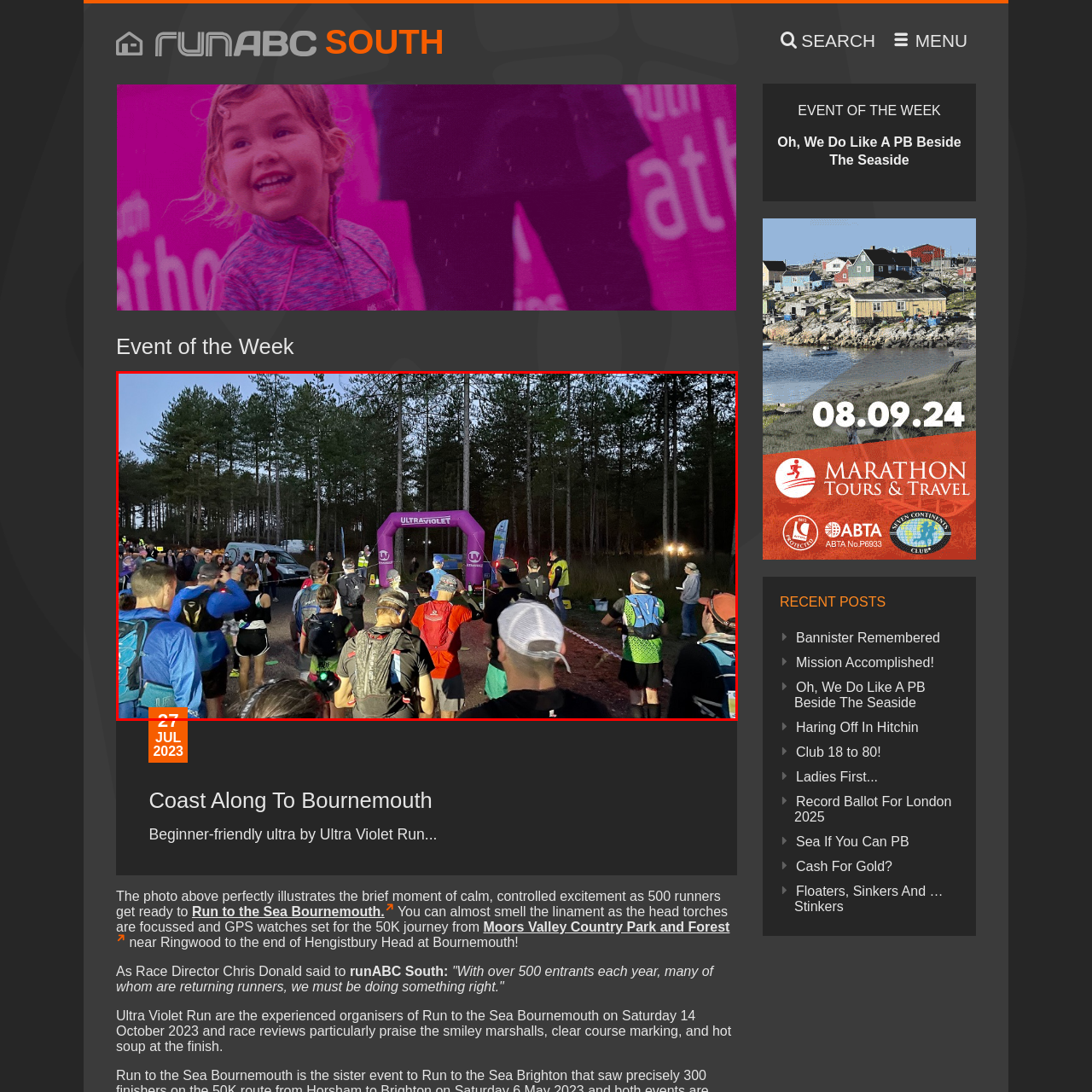Where does the race take place?  
Look closely at the image marked by the red border and give a detailed response rooted in the visual details found within the image.

According to the caption, the race takes place on a picturesque route from Moors Valley Country Park to Hengistbury Head, Bournemouth, which is the location of the event.